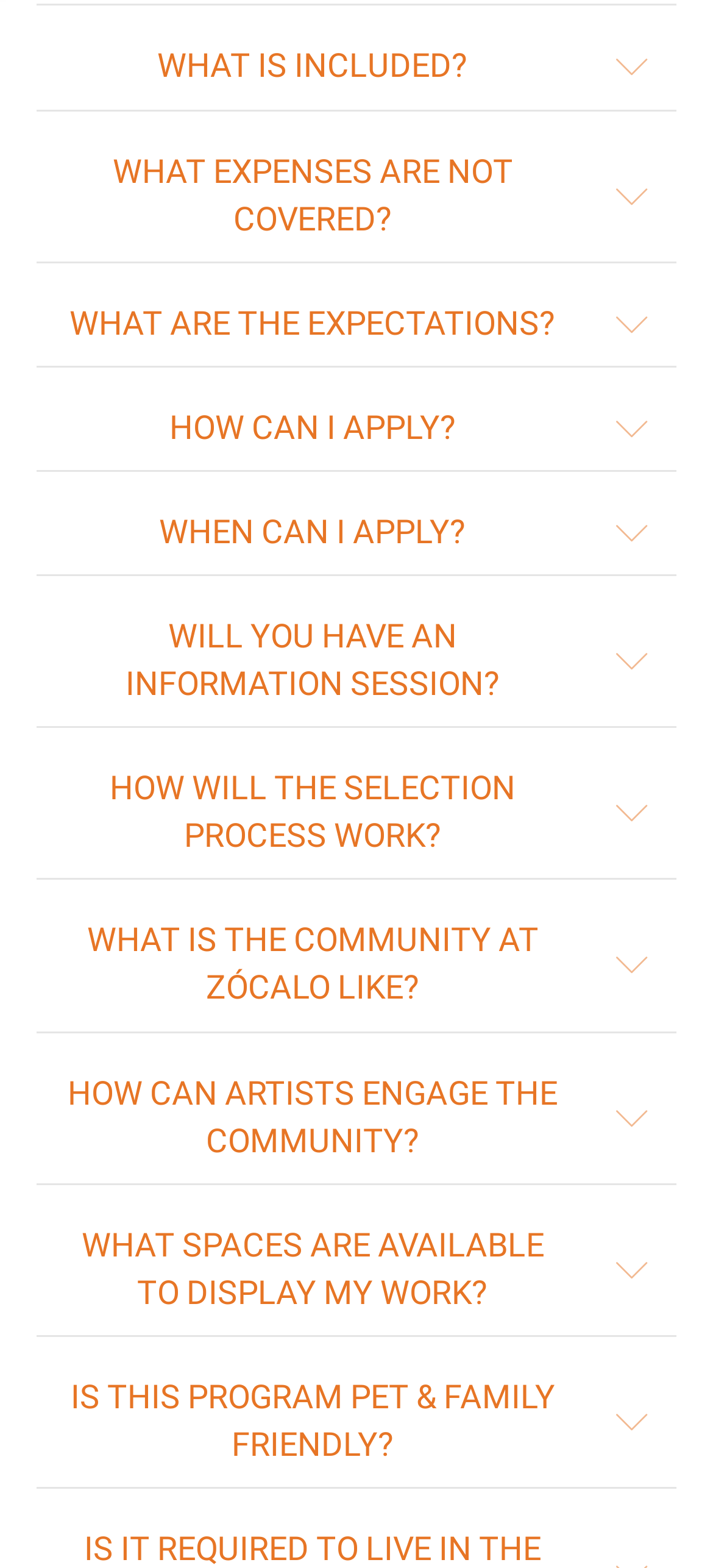Identify the bounding box coordinates of the element that should be clicked to fulfill this task: "Click 'WHAT SPACES ARE AVAILABLE TO DISPLAY MY WORK?' link". The coordinates should be provided as four float numbers between 0 and 1, i.e., [left, top, right, bottom].

[0.09, 0.779, 0.787, 0.84]